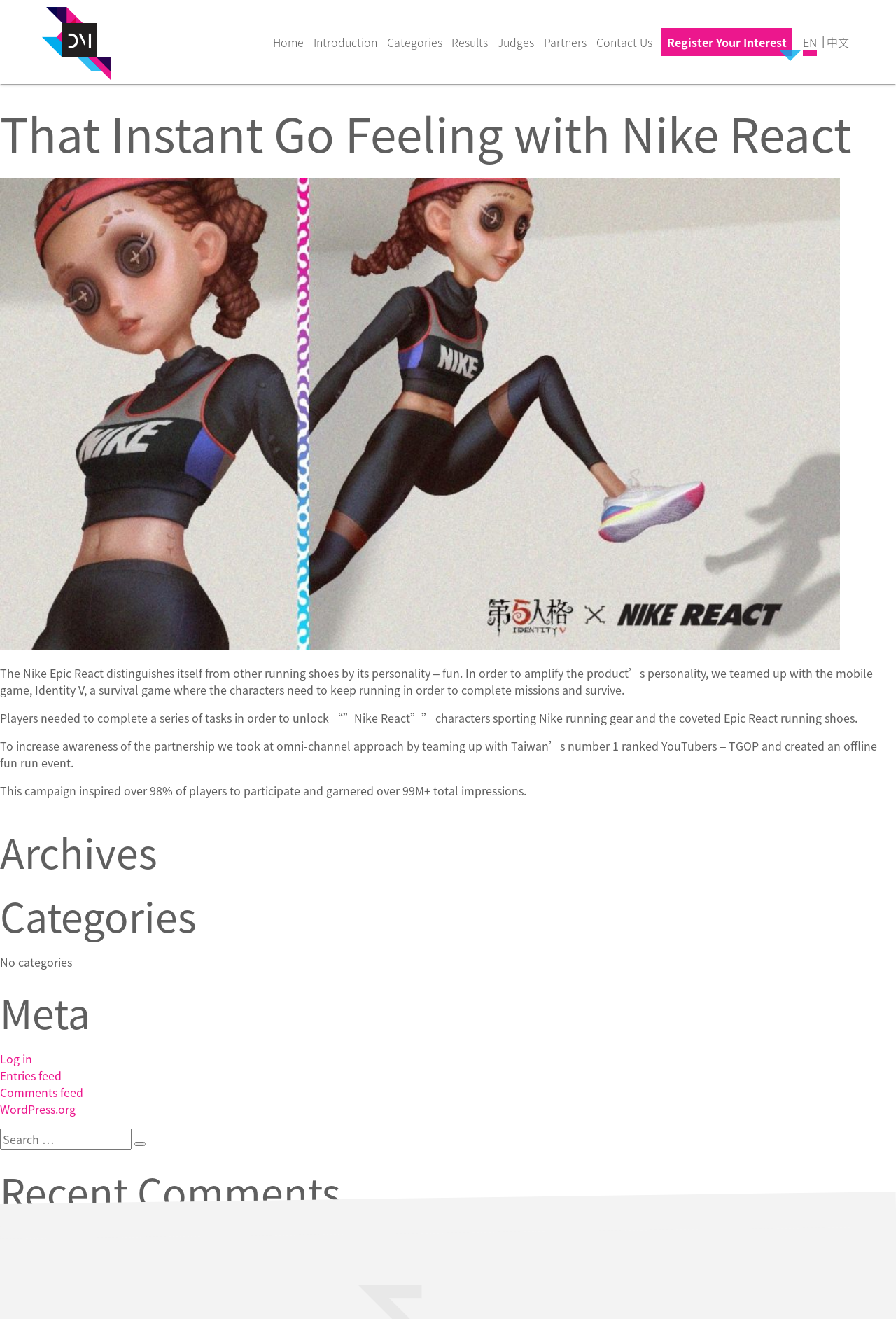Find the bounding box coordinates of the clickable element required to execute the following instruction: "Click the 'Register Your Interest' link". Provide the coordinates as four float numbers between 0 and 1, i.e., [left, top, right, bottom].

[0.739, 0.021, 0.885, 0.042]